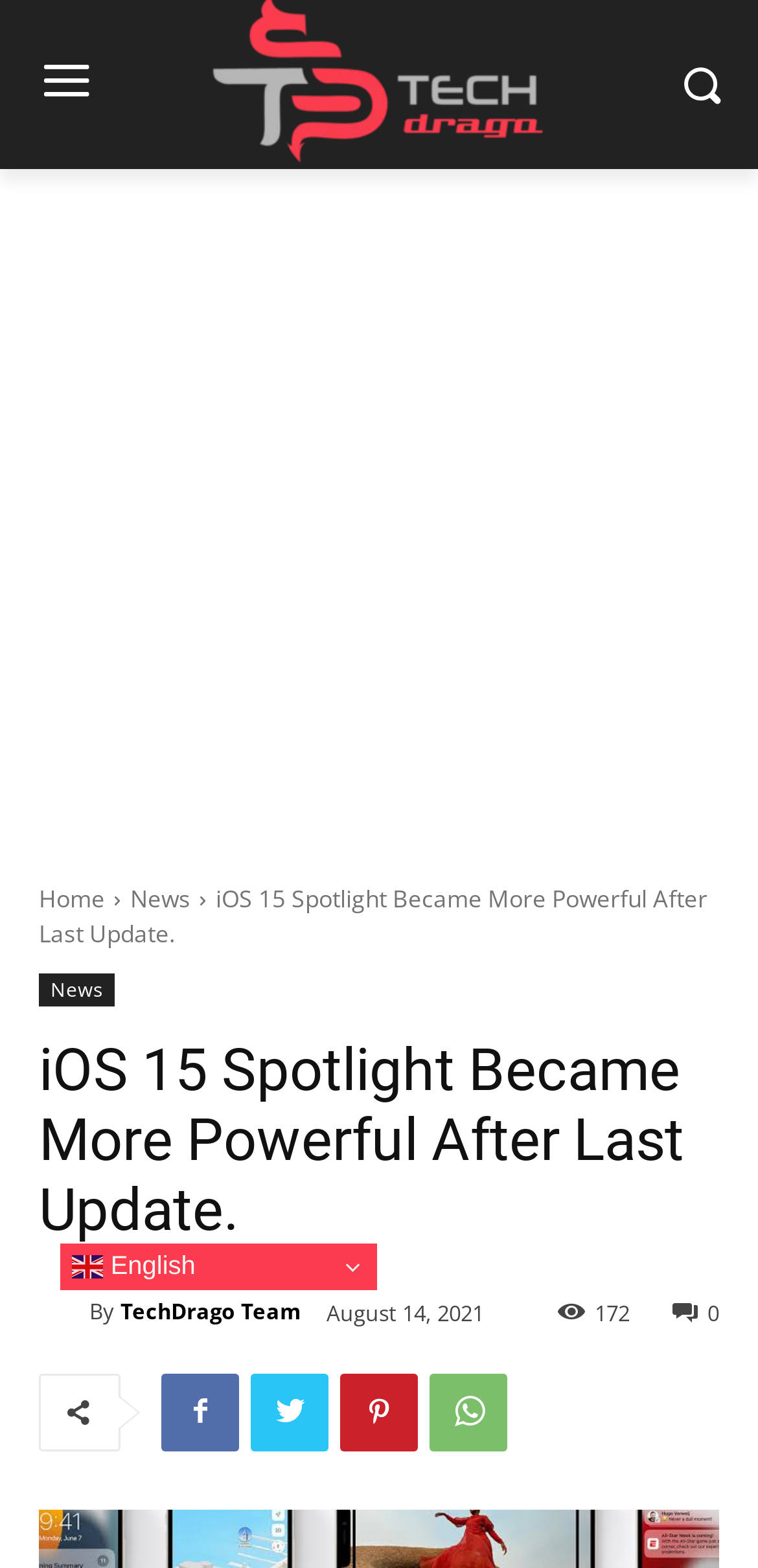Specify the bounding box coordinates of the area that needs to be clicked to achieve the following instruction: "View the News page".

[0.172, 0.562, 0.251, 0.583]